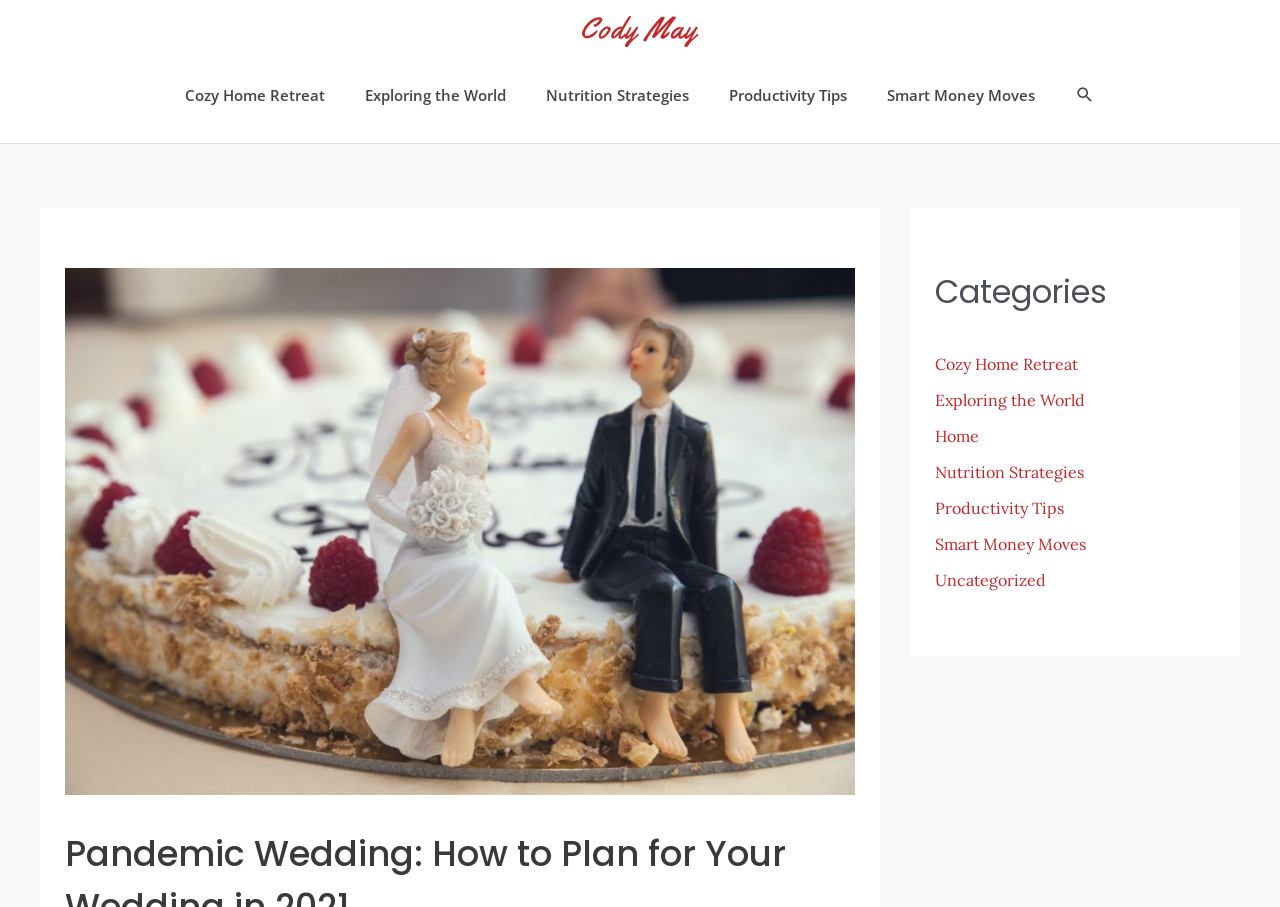Determine the main headline from the webpage and extract its text.

Pandemic Wedding: How to Plan for Your Wedding in 2021